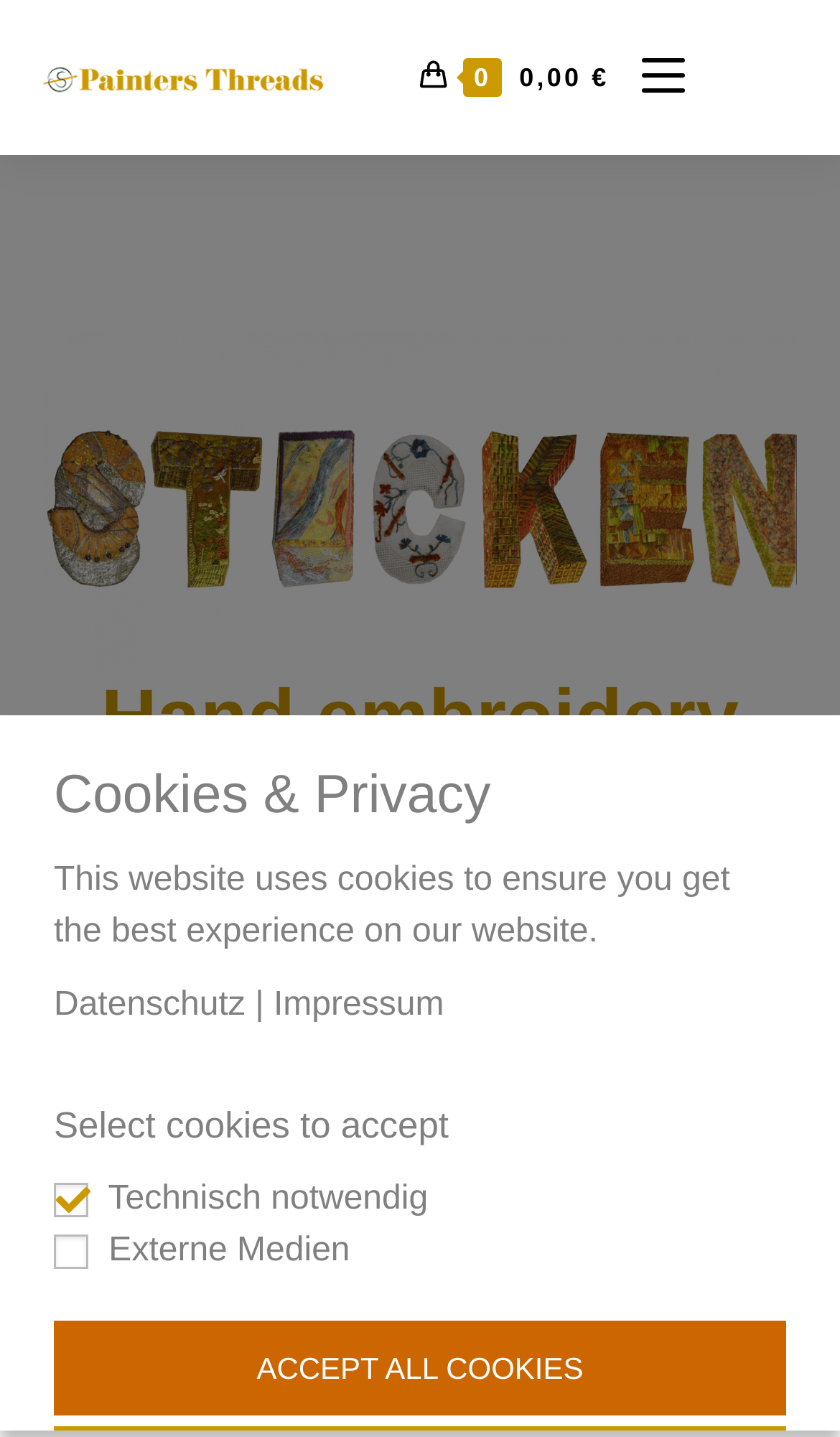Generate an in-depth caption that captures all aspects of the webpage.

The webpage is about the House of Textile Arts team, showcasing their enthusiasm for hand embroidery and commitment to customer satisfaction. 

At the top left, there is a logo image with a link, accompanied by a smaller image of the same logo. On the right side of the top section, there are two links: "0 0,00 €" and "Mobile Menu". The "Mobile Menu" link has a dropdown menu that contains an image with the text "You are currently viewing About our team", a heading that reads "Hand embroidery is what we love!", and a paragraph of text that echoes the meta description, emphasizing the team's passion for hand embroidery and customer satisfaction.

Below the top section, there is a heading that says "Cookies & Privacy", followed by a paragraph of text explaining that the website uses cookies to ensure a good user experience. There are two links, "Datenschutz" and "Impressum", separated by a vertical line. 

Further down, there is a heading that says "Select cookies to accept", with two checkboxes below. The first checkbox, "Technisch notwendig", is disabled and checked by default, while the second checkbox, "Externe Medien", is unchecked. Each checkbox has a corresponding label. At the bottom, there is a button that says "ACCEPT ALL COOKIES".